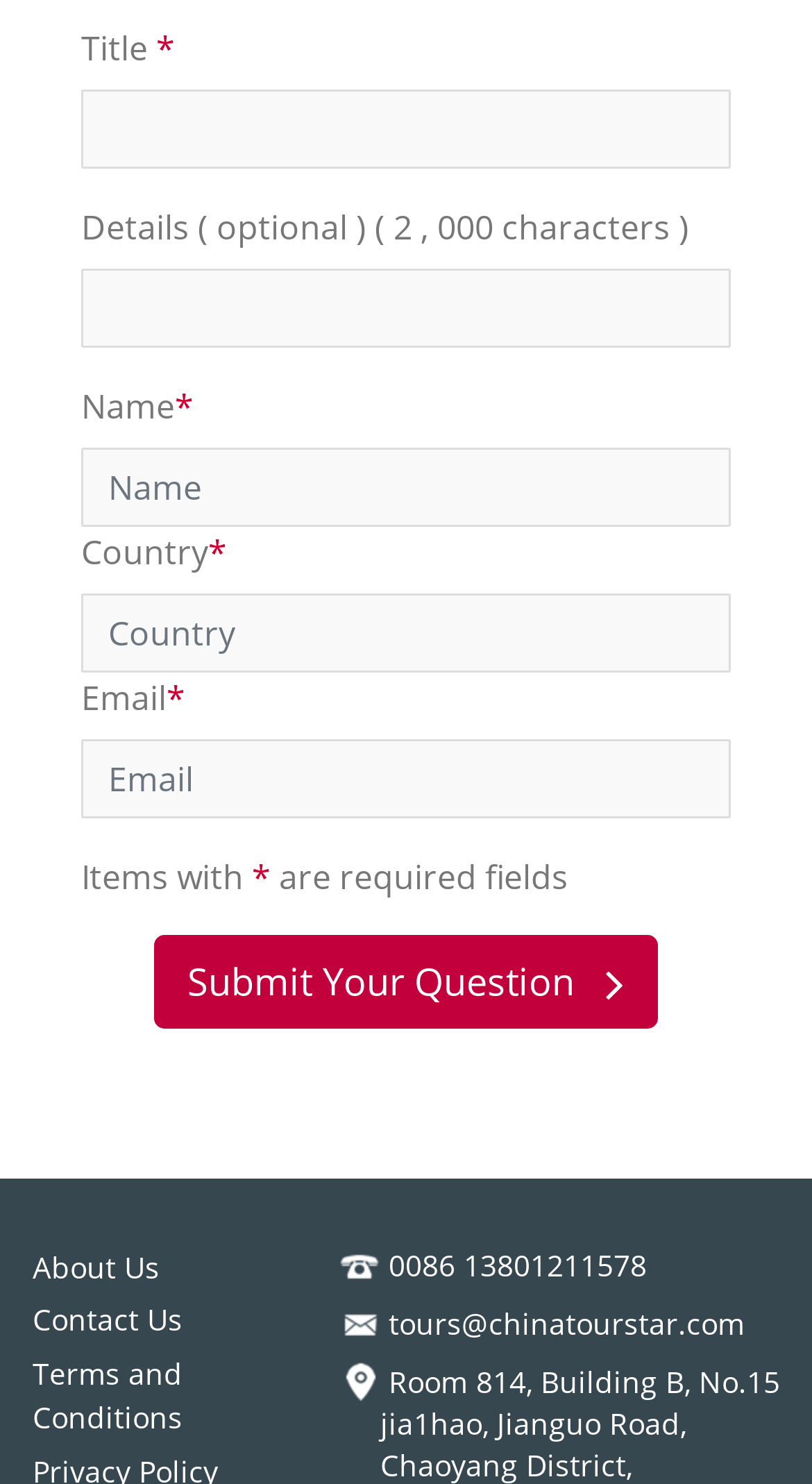Pinpoint the bounding box coordinates of the element you need to click to execute the following instruction: "Click on About Us". The bounding box should be represented by four float numbers between 0 and 1, in the format [left, top, right, bottom].

[0.04, 0.84, 0.197, 0.867]